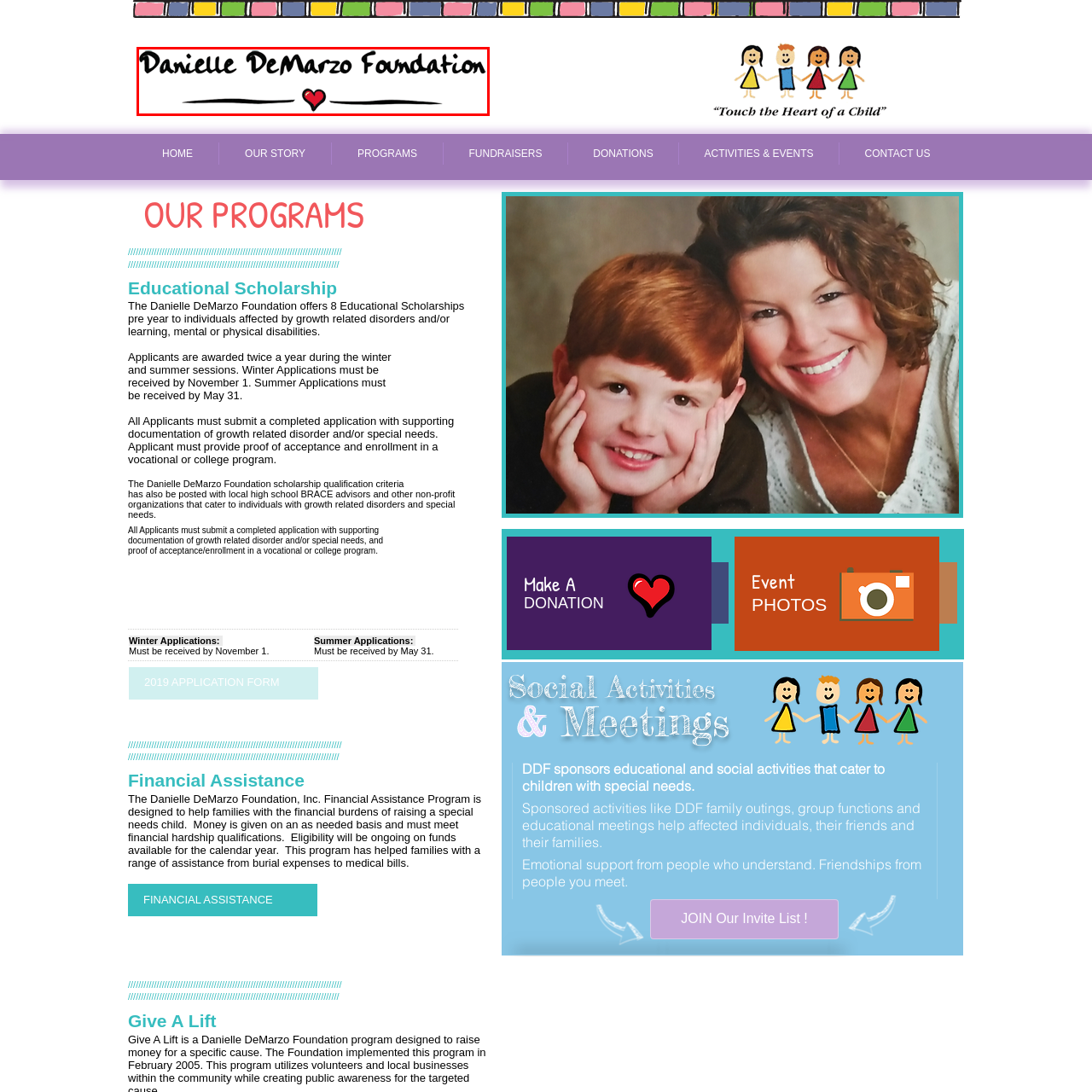Deliver a detailed explanation of the elements found in the red-marked area of the image.

This image features the logo of the **Danielle DeMarzo Foundation**, a non-profit organization dedicated to supporting individuals affected by growth-related disorders and disabilities. The logo prominently displays the foundation's name in an artistic, handwritten style, underscored by a whimsical heart, symbolizing compassion and care. This branding reflects the foundation's mission to provide educational scholarships, financial assistance, and social activities for children and families facing challenges related to special needs. The design conveys warmth and a commitment to making a positive impact in the community.